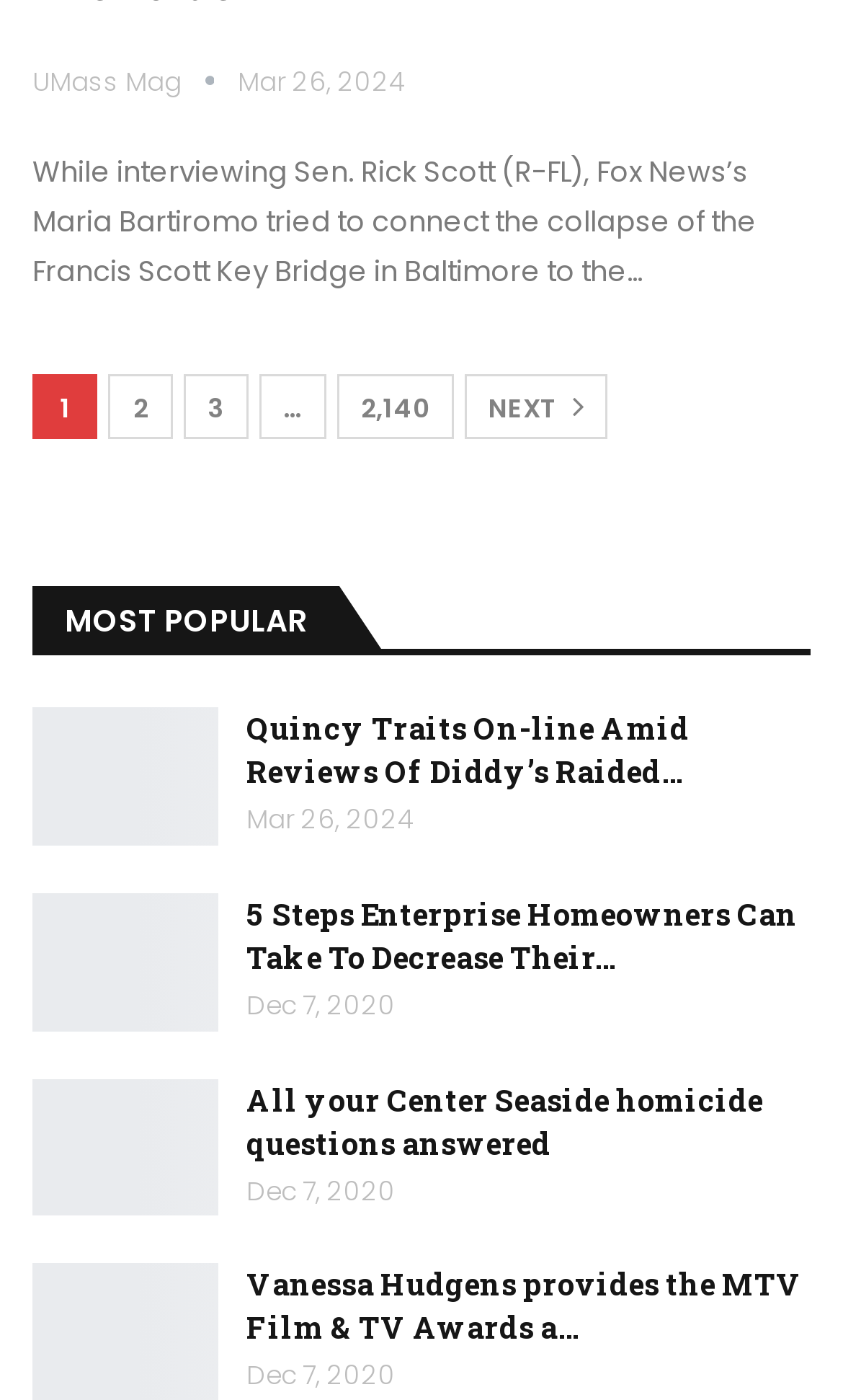Answer this question in one word or a short phrase: What is the title of the news article below 'Vanessa Hudgens provides the MTV Film & TV Awards a…'?

All your Center Seaside homicide questions answered